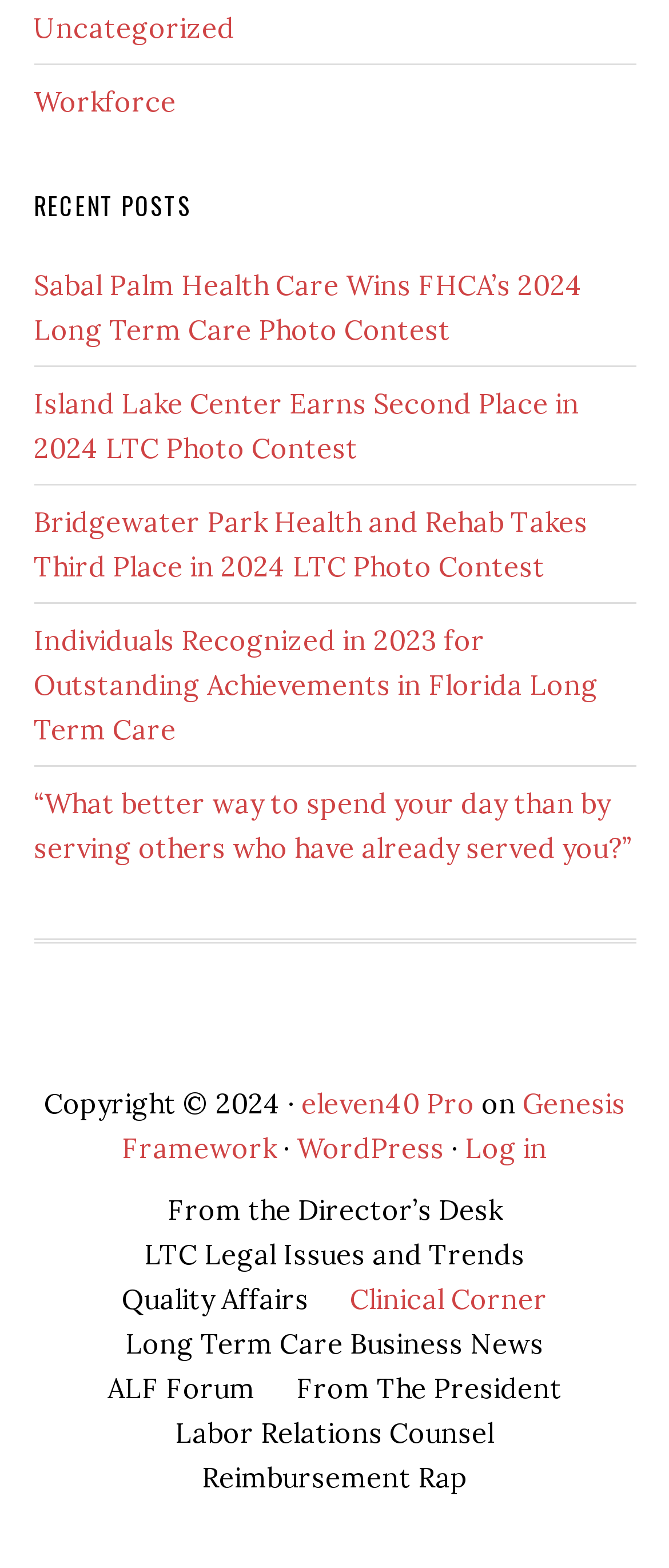Provide the bounding box coordinates of the HTML element described by the text: "From the Director’s Desk".

[0.25, 0.757, 0.75, 0.785]